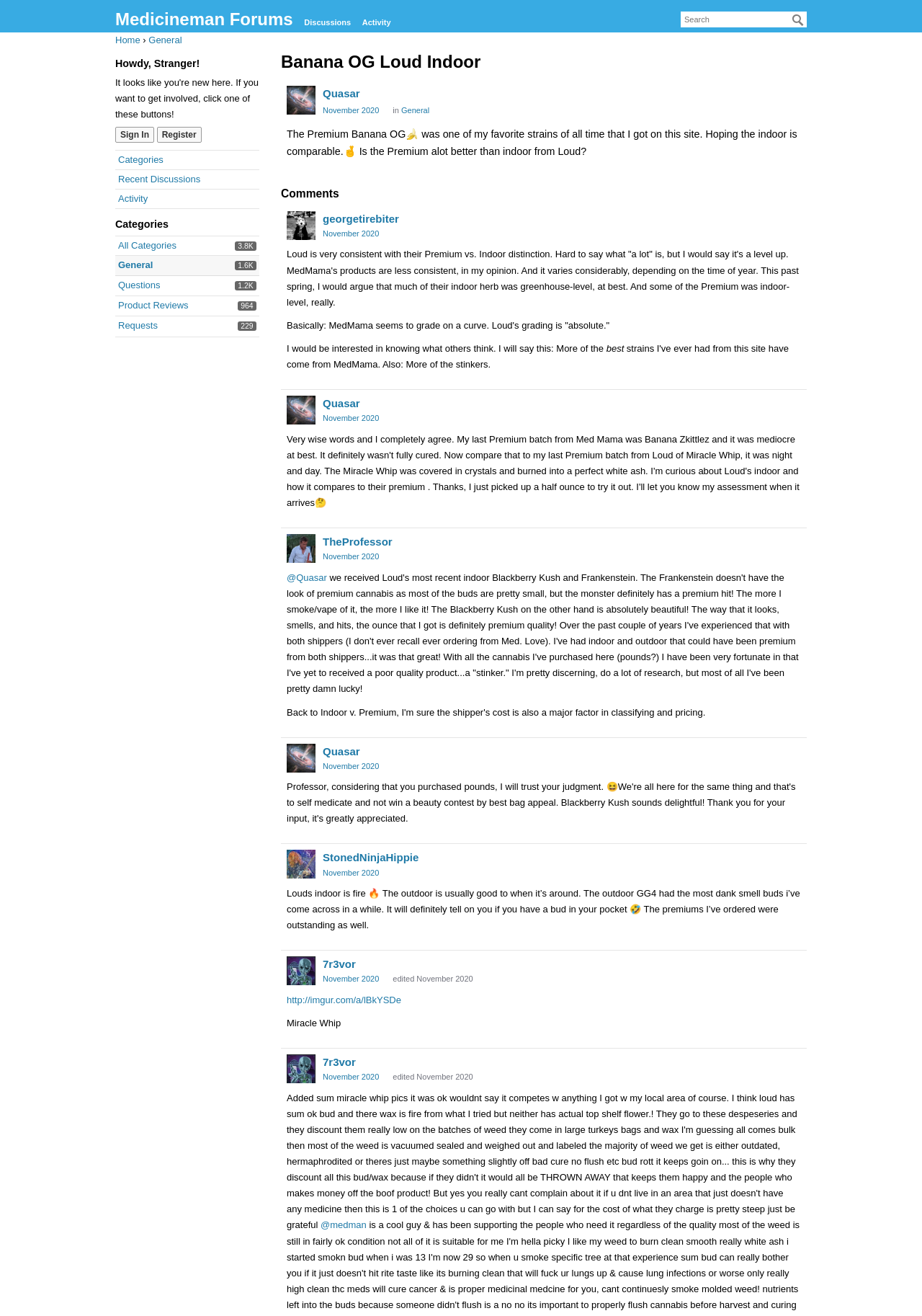Identify the text that serves as the heading for the webpage and generate it.

Banana OG Loud Indoor